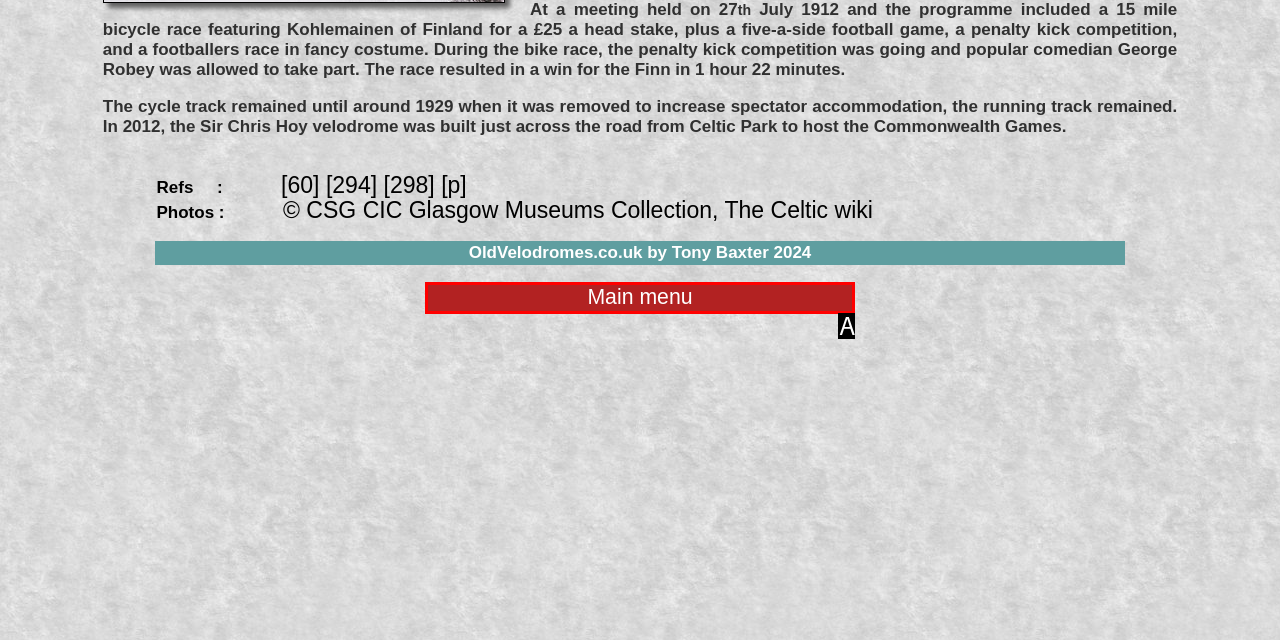Identify the letter of the option that best matches the following description: Main menu. Respond with the letter directly.

A